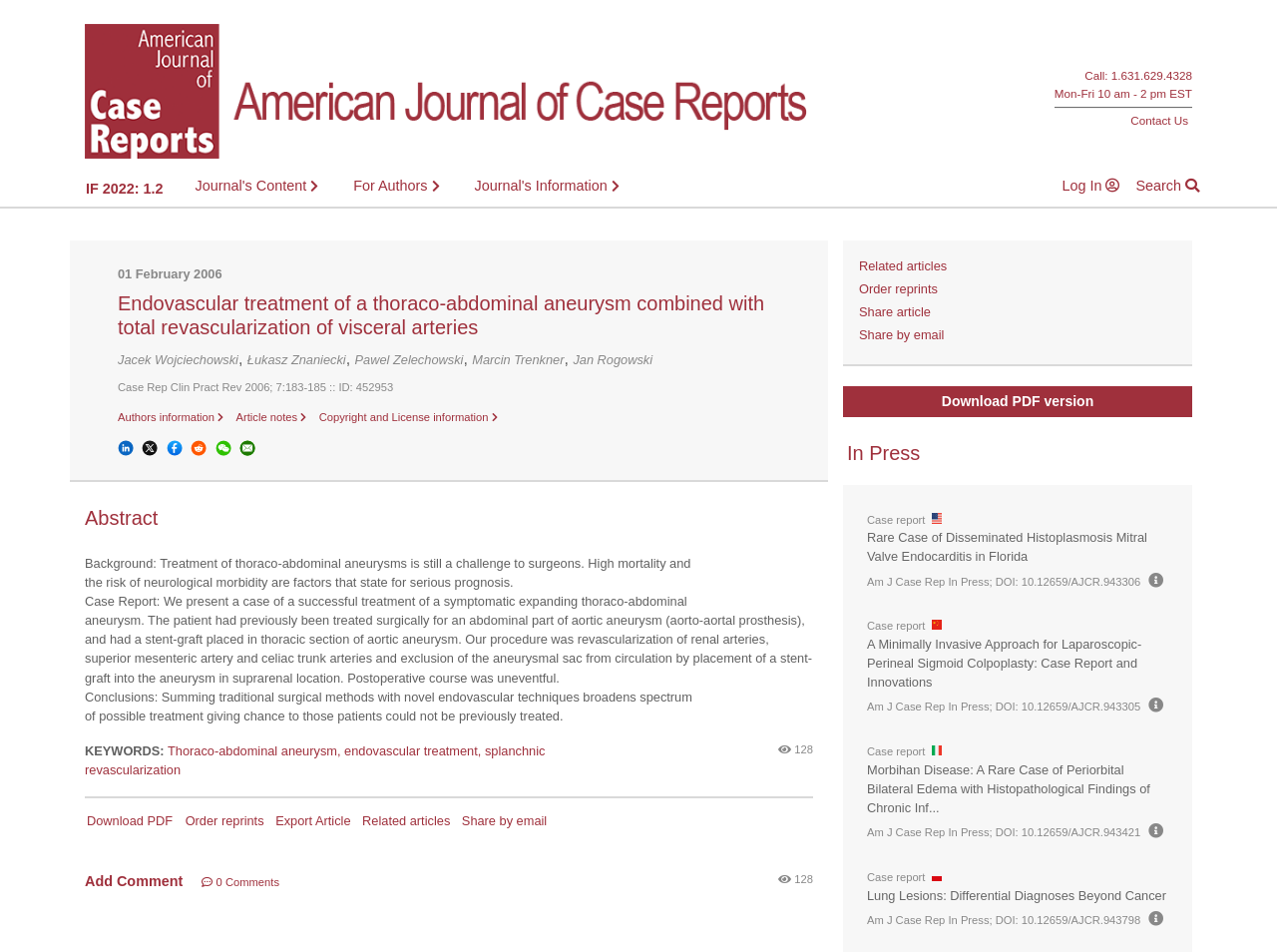Using the information in the image, give a comprehensive answer to the question: 
What is the title of the article?

The title of the article is mentioned in the heading element on the webpage, which is 'Endovascular treatment of a thoraco-abdominal aneurysm combined with total revascularization of visceral arteries'.